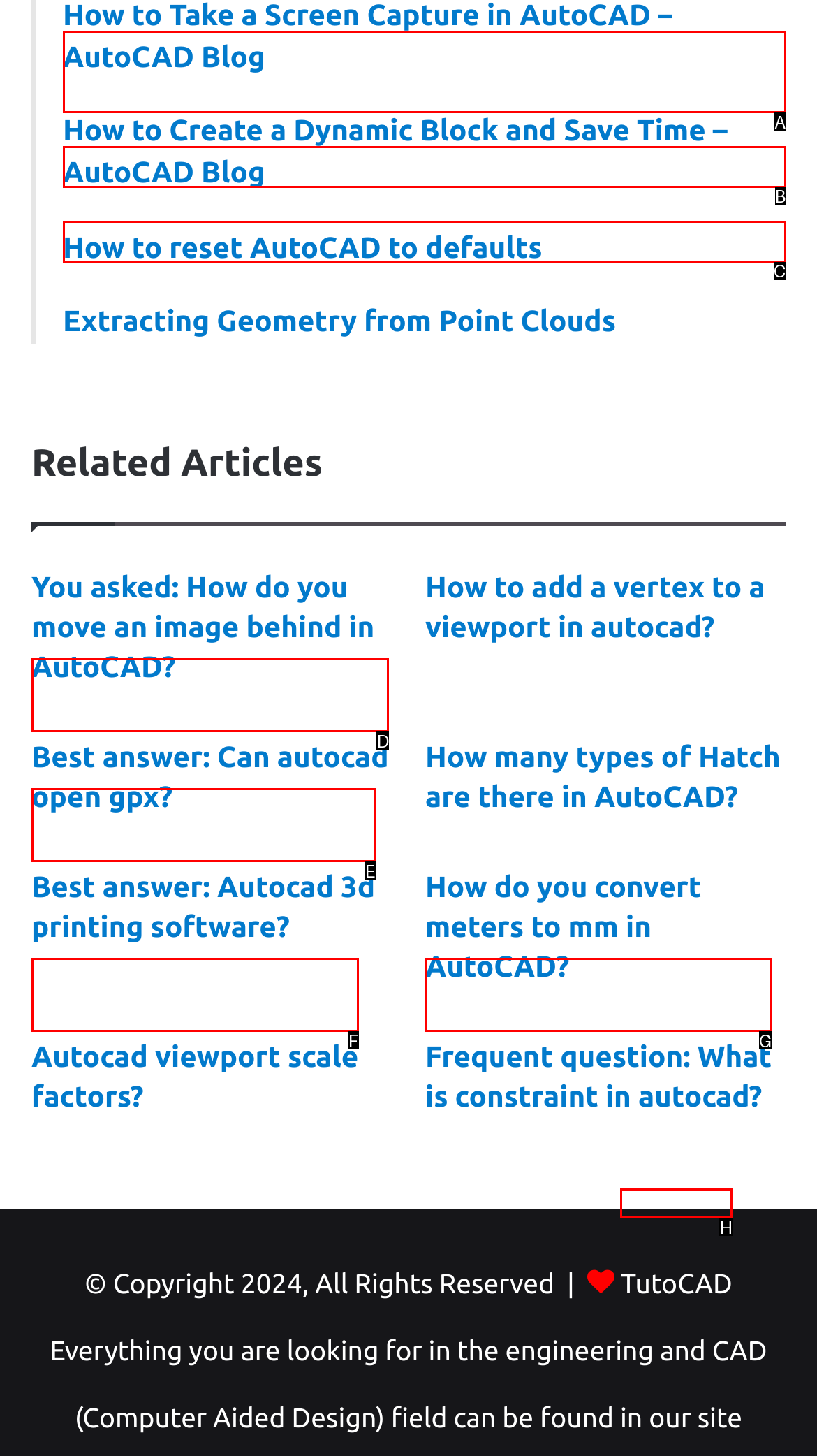From the description: Extracting Geometry from Point Clouds, select the HTML element that fits best. Reply with the letter of the appropriate option.

C